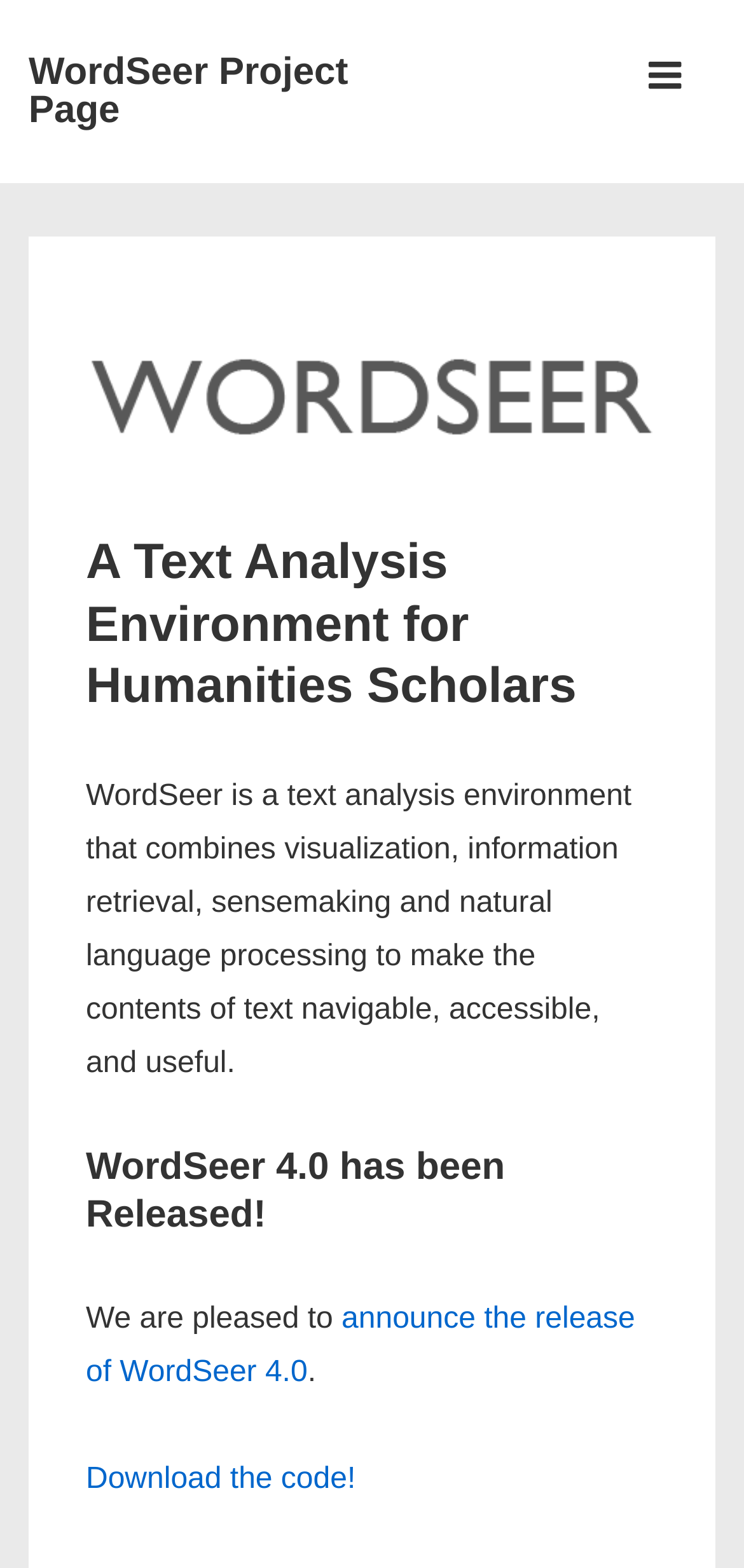What is the main navigation menu icon?
Can you offer a detailed and complete answer to this question?

The main navigation menu icon can be found in the button ' MENU' which is located at the top right corner of the page, and it is represented by the icon '' and the text 'MENU'.